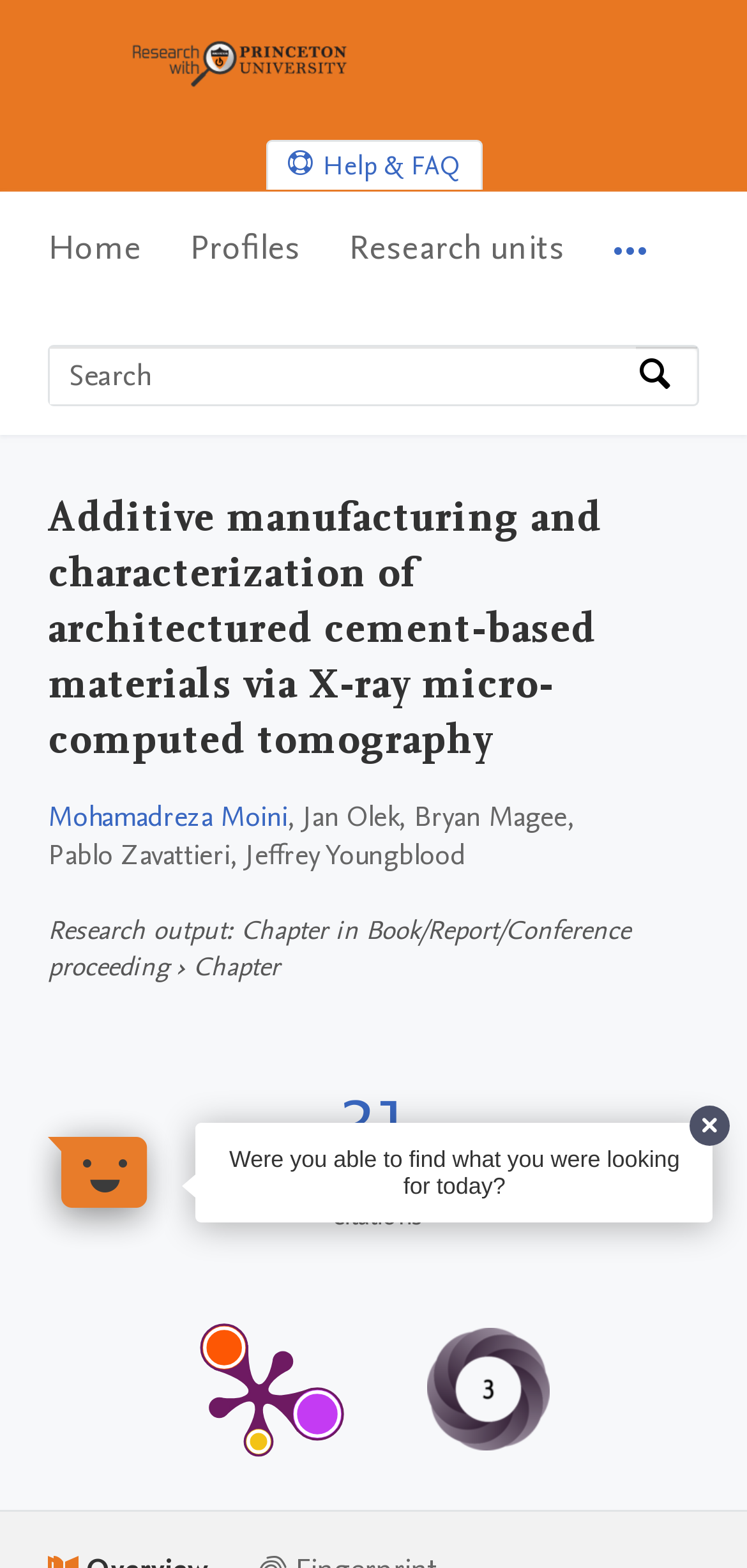Please provide a comprehensive answer to the question below using the information from the image: What is the name of the research output?

I found the answer by looking at the section below the title of the webpage, where it says 'Research output' followed by a colon and then the name of the research output, which is 'Chapter in Book/Report/Conference proceeding'.